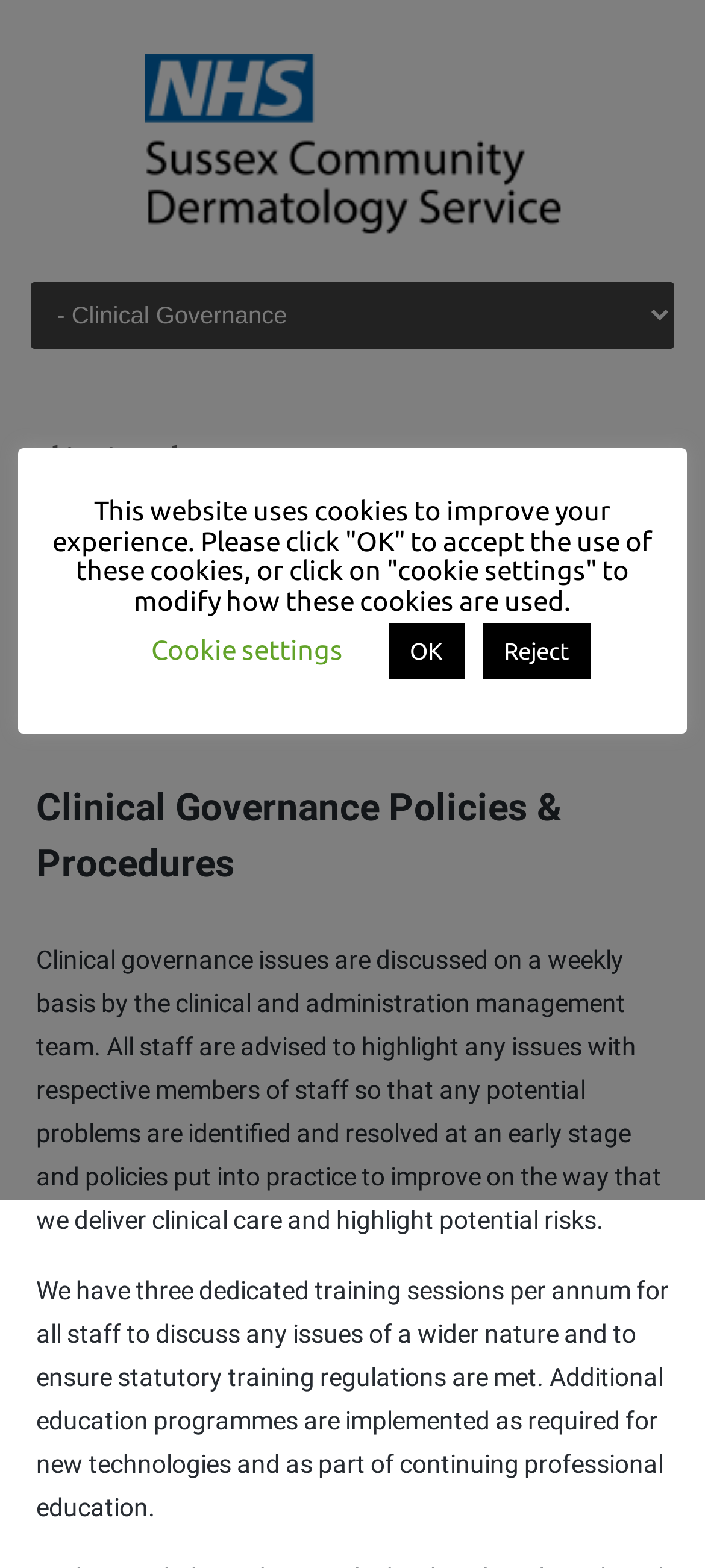What is the purpose of the weekly clinical governance discussions?
Provide a one-word or short-phrase answer based on the image.

Identify and resolve potential problems